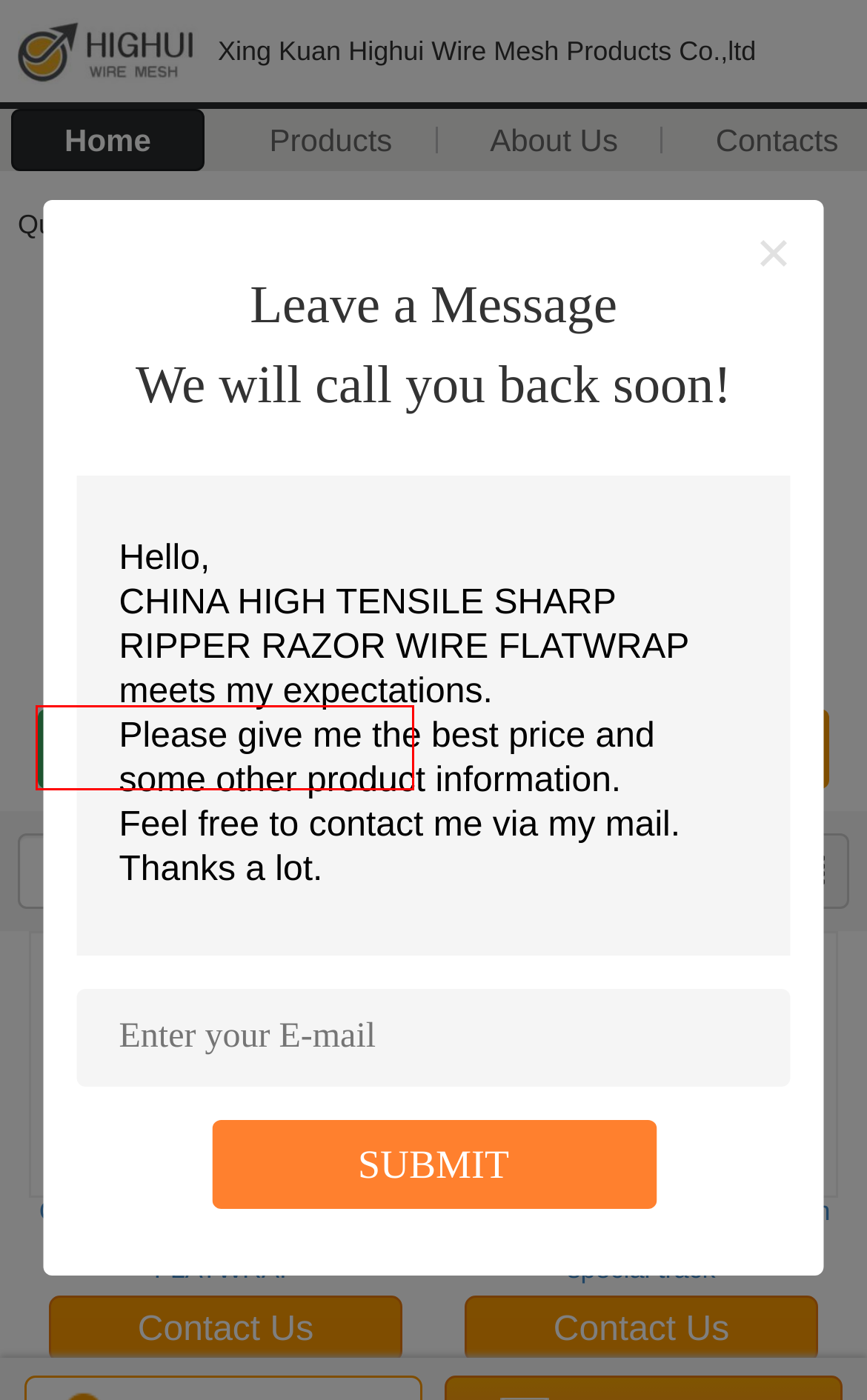You are provided with a screenshot of a webpage where a red rectangle bounding box surrounds an element. Choose the description that best matches the new webpage after clicking the element in the red bounding box. Here are the choices:
A. Send your inquiry directly to us
B. Chicken Wire Mesh on sales  - Quality Chicken Wire Mesh supplier
C. SS RDW Woven  Wire Cloth Filter Belts For Continuous Screen Changers made in China
D. 100% anodized aluminum chain fly link curtain screen  with special track
E. Wire Mesh Processed Products on sales  - Quality Wire Mesh Processed Products supplier
F. Xing Kuan Highui Wire Mesh Products Co.,ltd
G. CHINA HIGH TENSILE SHARP RIPPER RAZOR WIRE FLATWRAP
H. Contact Us - Xing Kuan Highui Wire Mesh Products Co.,ltd

A